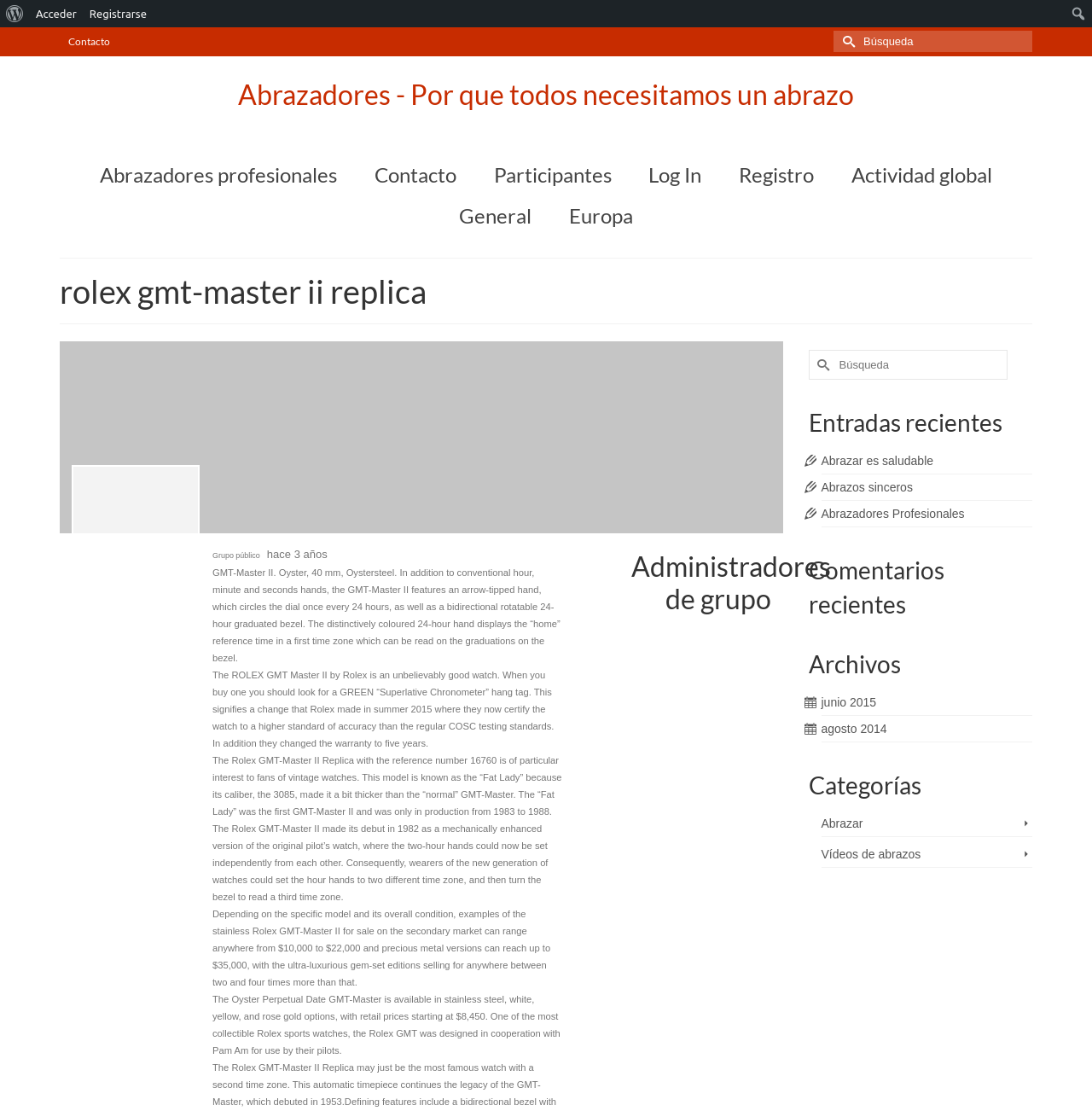Highlight the bounding box coordinates of the element you need to click to perform the following instruction: "Search for something."

[0.977, 0.003, 0.998, 0.022]